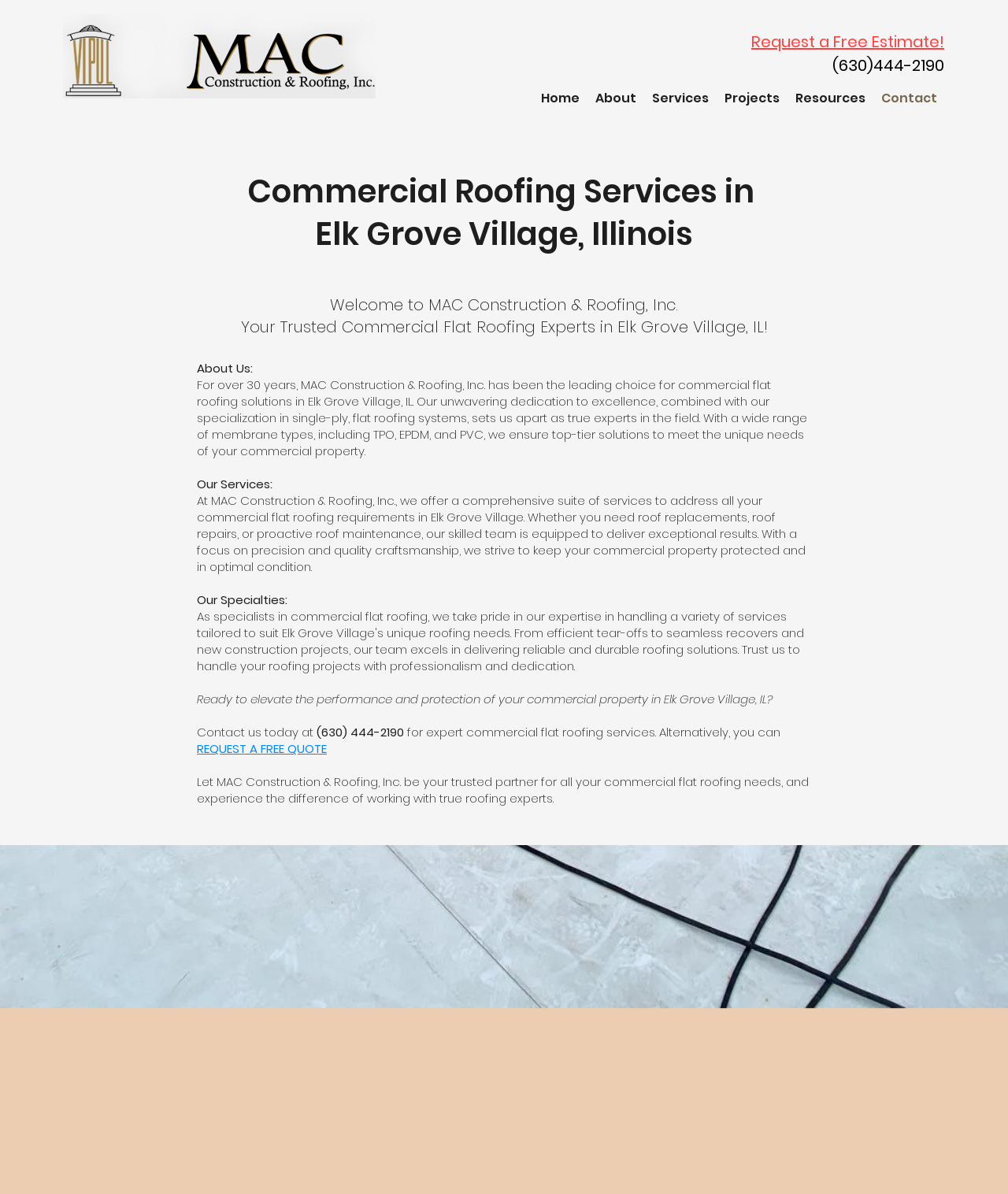Indicate the bounding box coordinates of the clickable region to achieve the following instruction: "Click the 'REQUEST A FREE QUOTE' button."

[0.195, 0.62, 0.324, 0.634]